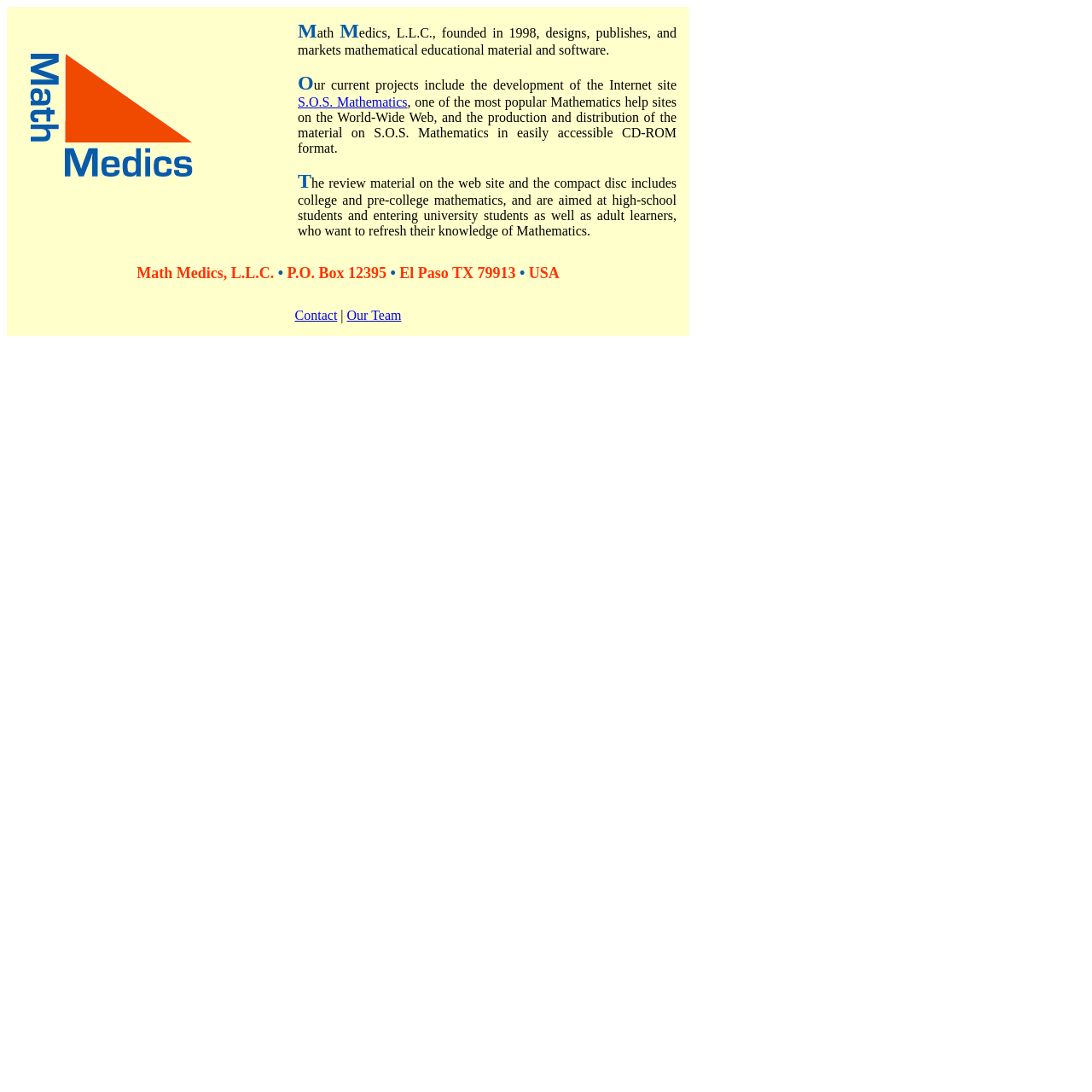What type of material does Math Medics design and publish?
Answer with a single word or phrase, using the screenshot for reference.

mathematical educational material